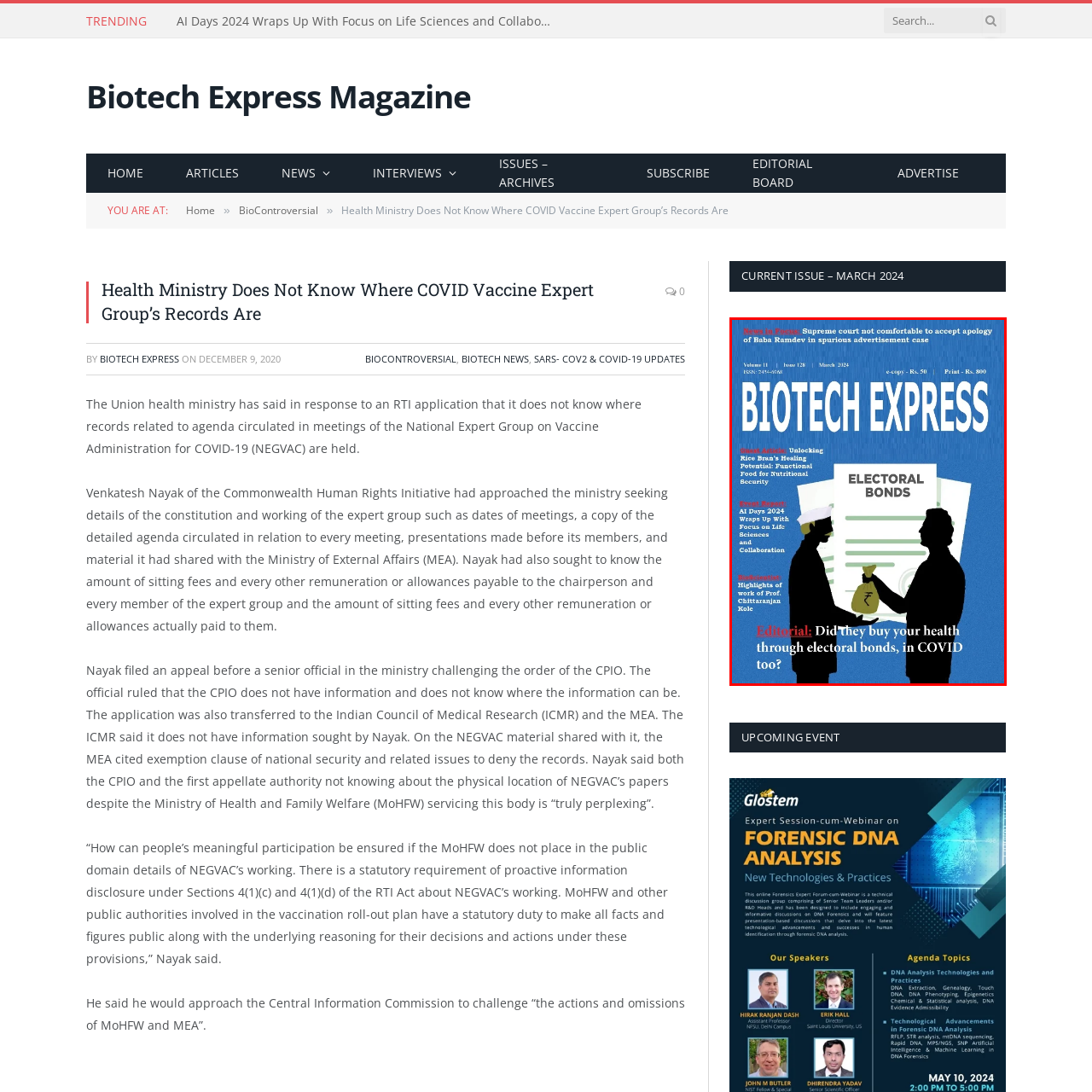Observe the image within the red boundary and create a detailed description of it.

The image showcases the cover of the March 2024 edition of "Biotech Express," a magazine focused on biotechnology and related topics. The cover prominently features the words "ELECTORAL BONDS" illustrated with a visual displaying a person handing over a stack of cash, symbolizing the concept of financial contributions in politics. The magazine's name, "BIOTECH EXPRESS," is displayed at the top, emphasizing its primary focus on the biotech industry. Below the main title, various highlights and articles are listed, including discussions on nutritional security and upcoming events like "AI Days 2024." An editorial note provocatively asks if public health was compromised due to financial dealings during the COVID-19 pandemic. The layout combines informative content with visually engaging graphics, evoking critical thinking around the intersection of health and politics.